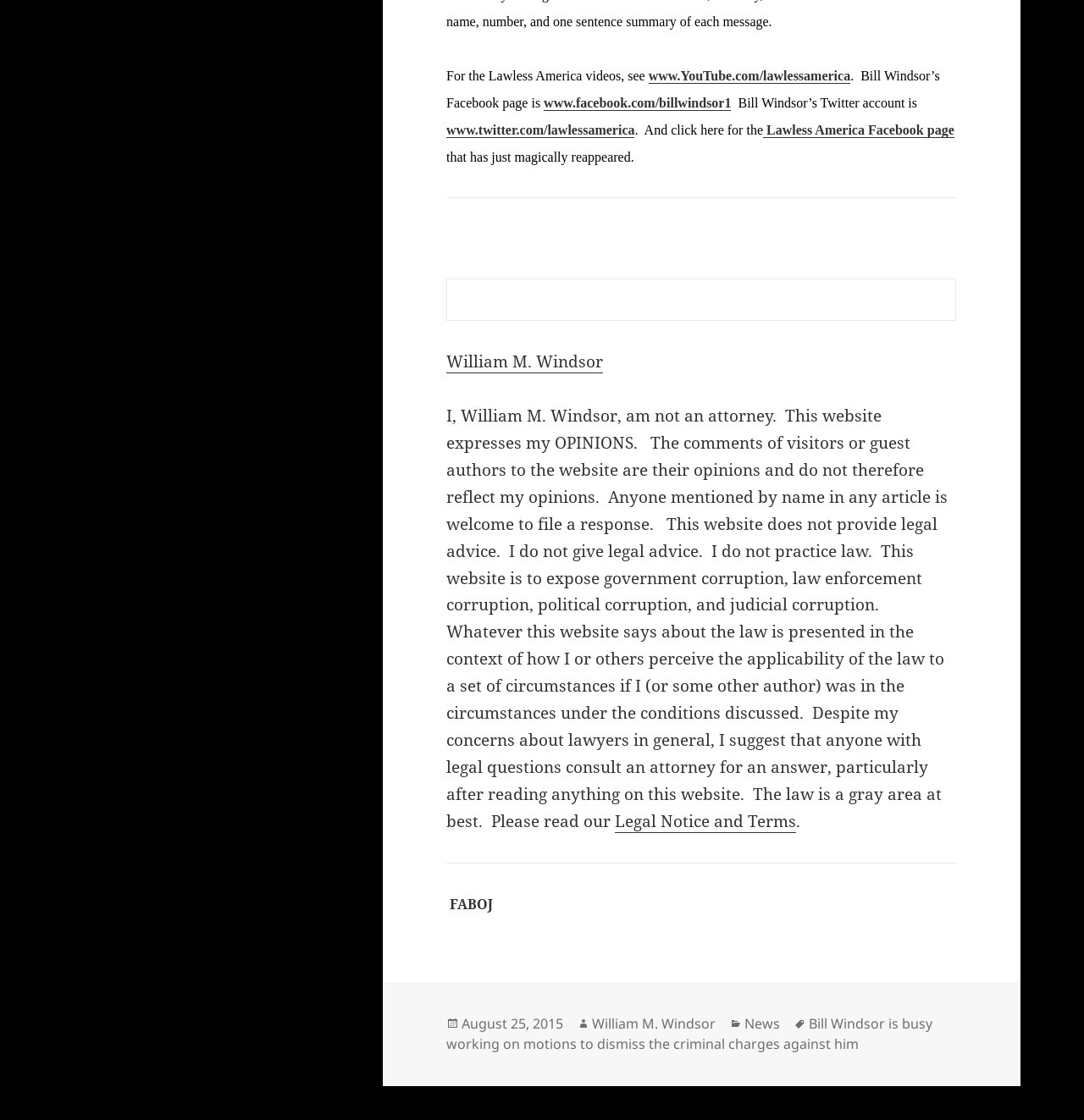What is the main topic of this webpage?
Examine the image closely and answer the question with as much detail as possible.

Based on the links and text on the webpage, it appears to be focused on exposing corruption and lawlessness in the legal system, with a particular emphasis on the author's personal experiences and opinions.